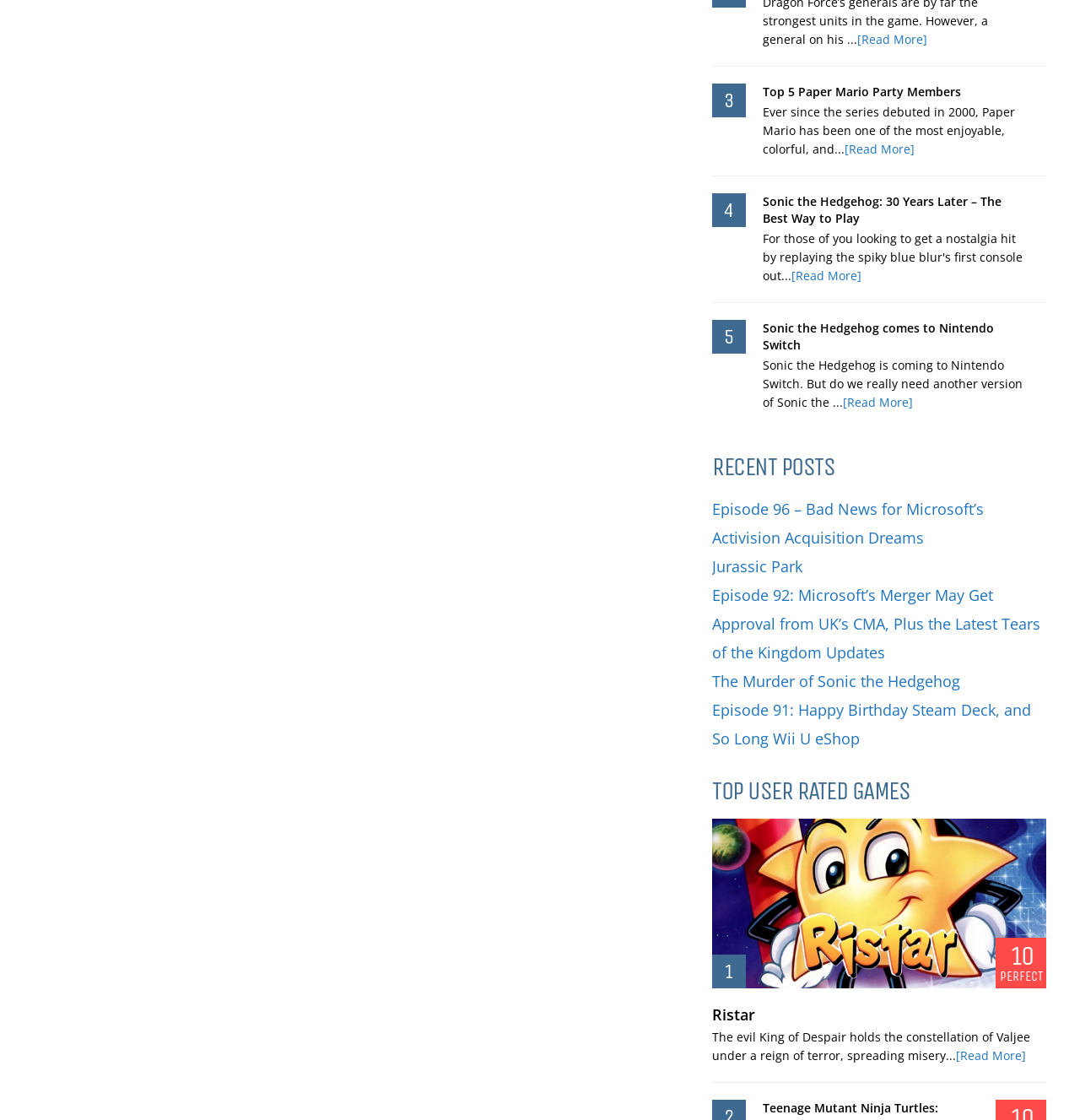Predict the bounding box coordinates of the UI element that matches this description: "Ristar". The coordinates should be in the format [left, top, right, bottom] with each value between 0 and 1.

[0.659, 0.897, 0.699, 0.915]